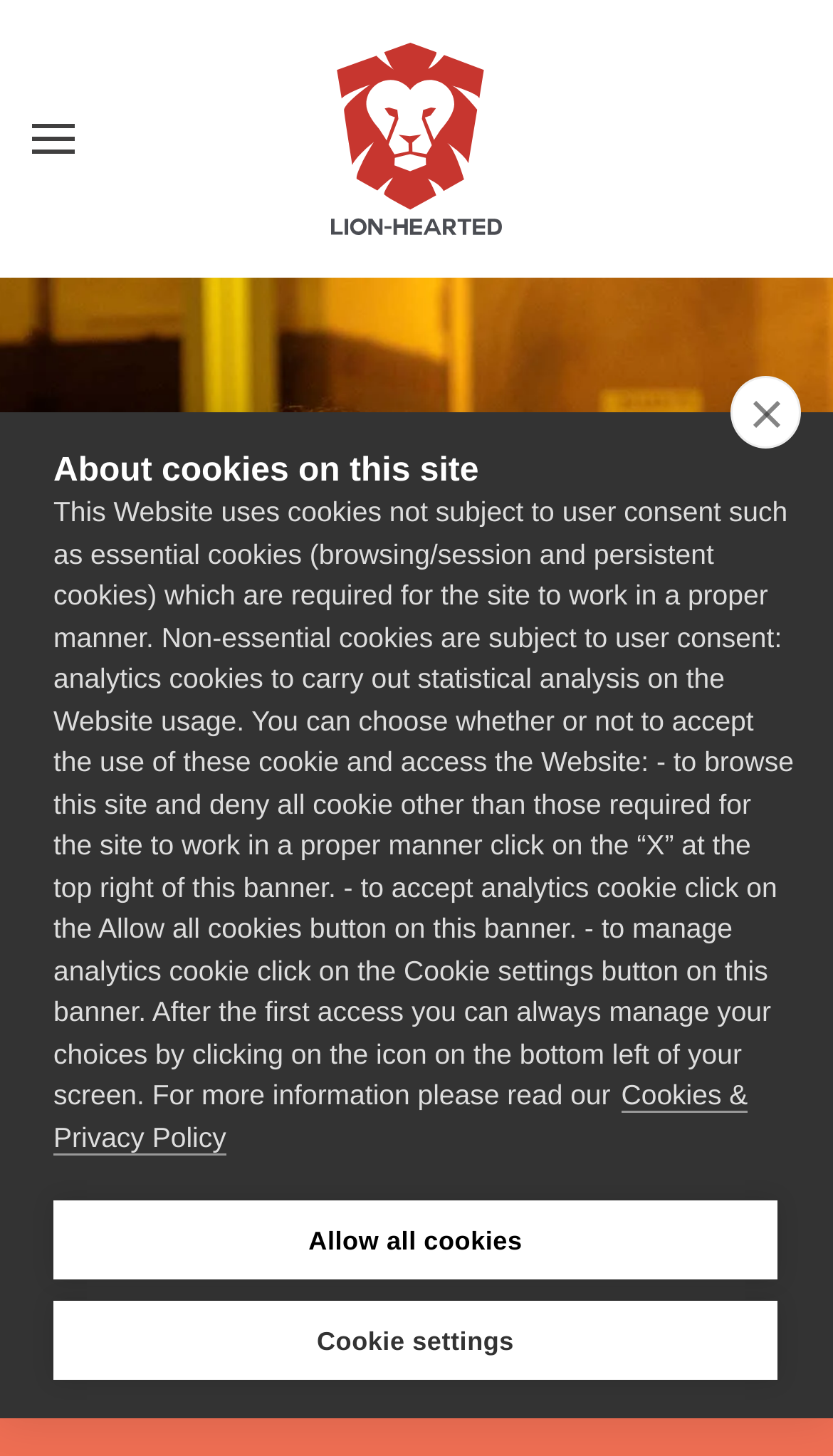How many buttons are there in the cookie banner?
Provide an in-depth and detailed answer to the question.

The cookie banner has three buttons: 'Allow all cookies', 'Cookie settings', and a close button. These buttons allow users to manage their cookie preferences.